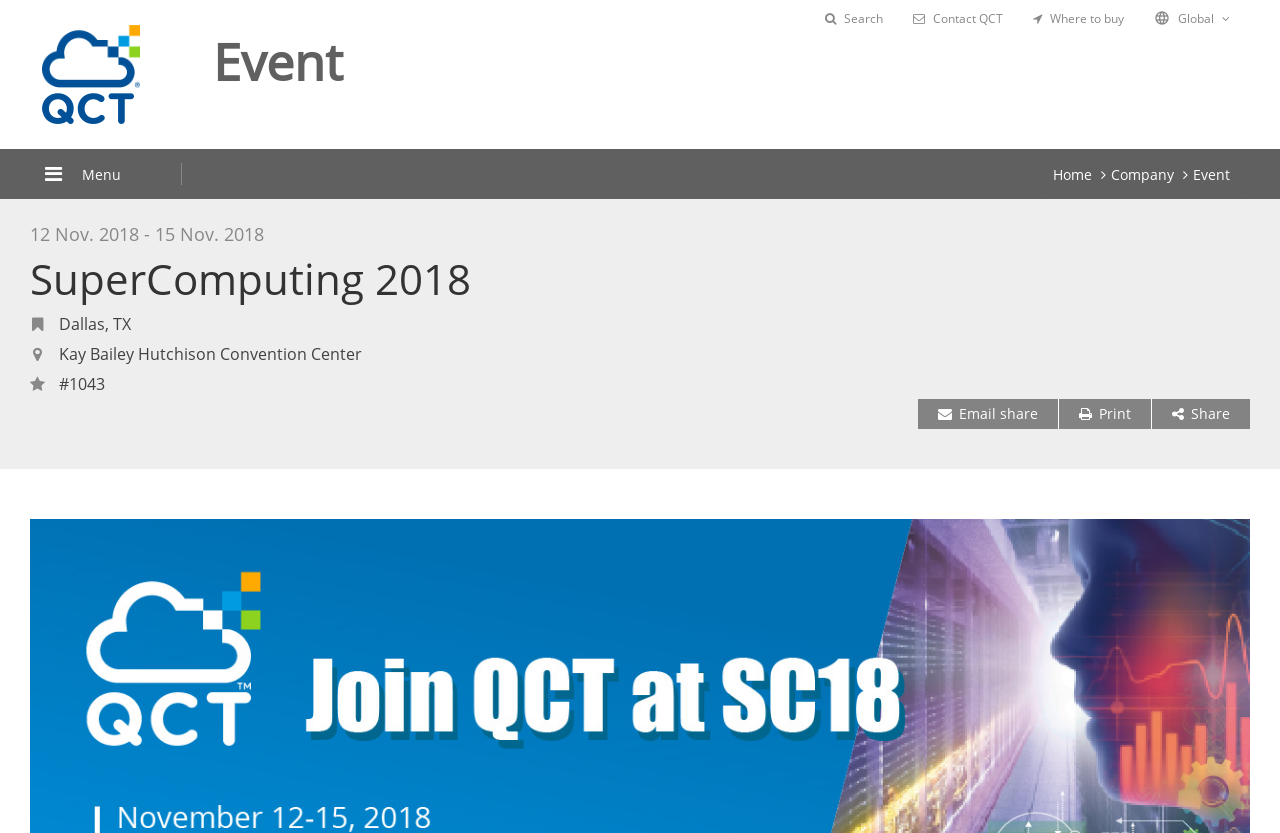Highlight the bounding box coordinates of the region I should click on to meet the following instruction: "Learn more about the Software Engineer role at Bell Flight".

None